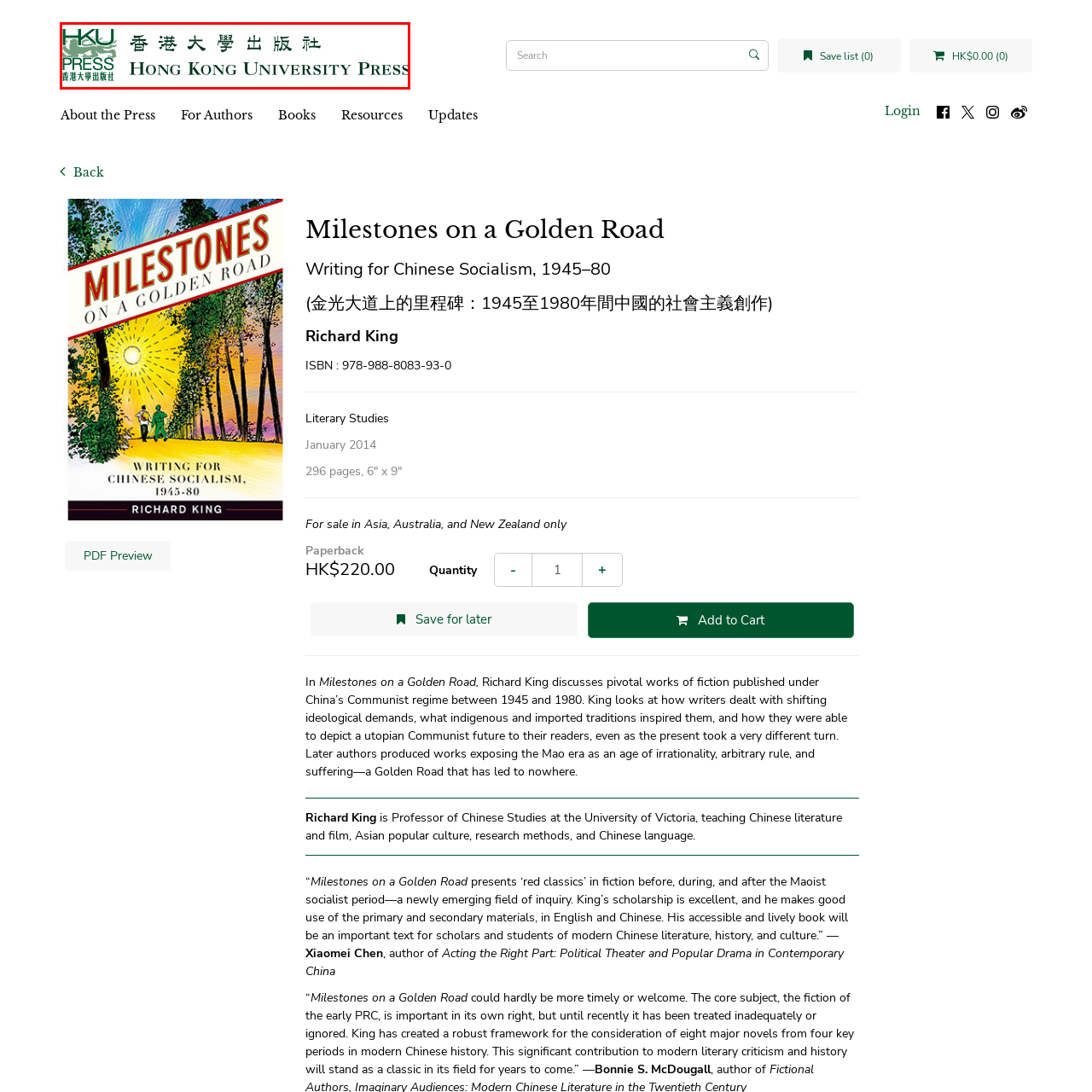Inspect the area enclosed by the red box and reply to the question using only one word or a short phrase: 
What is the color of the stylized initials?

Green